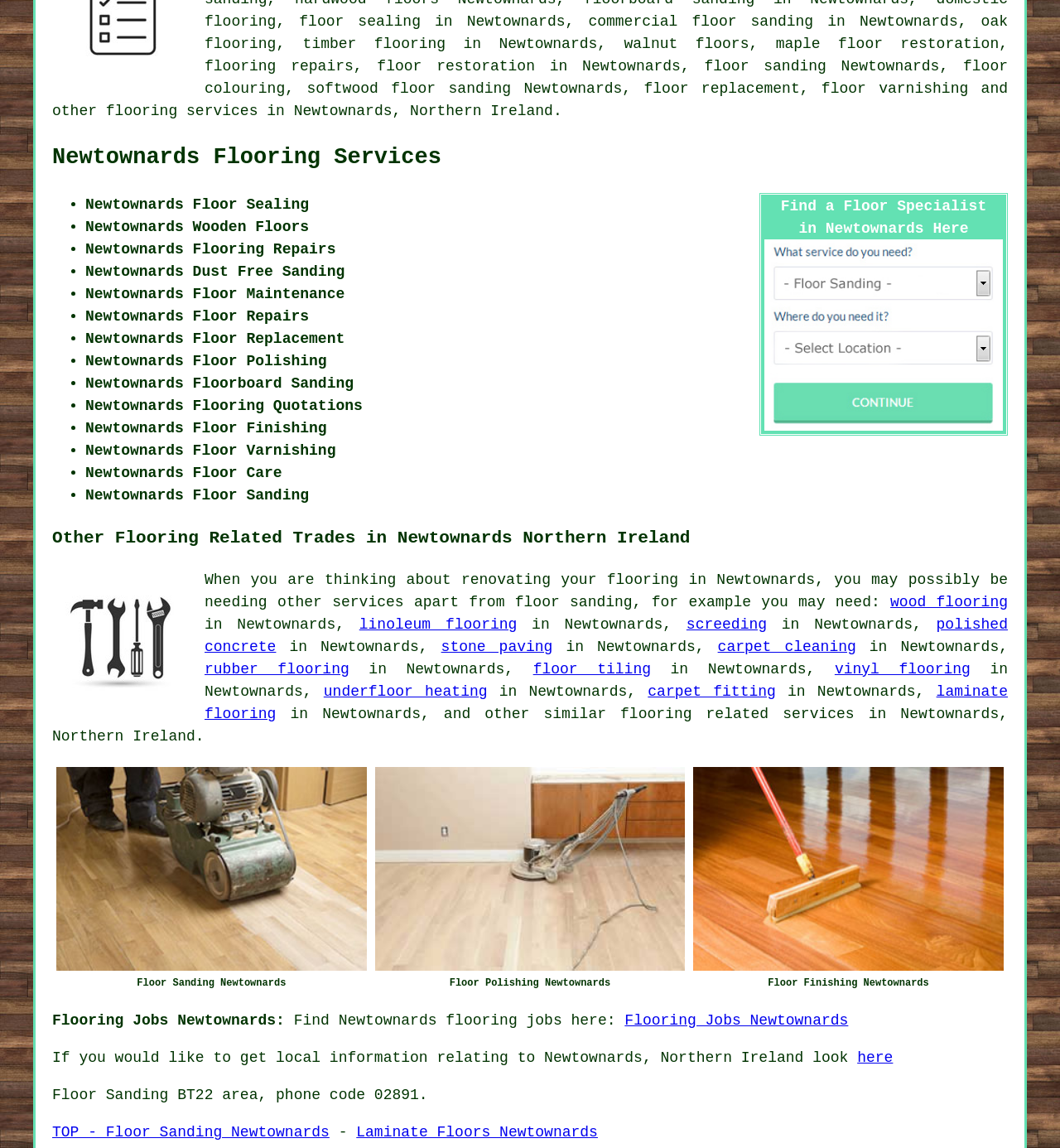Answer the question in a single word or phrase:
What is the purpose of the 'Find a Floor Specialist in Newtownards Here' section?

To find a floor specialist